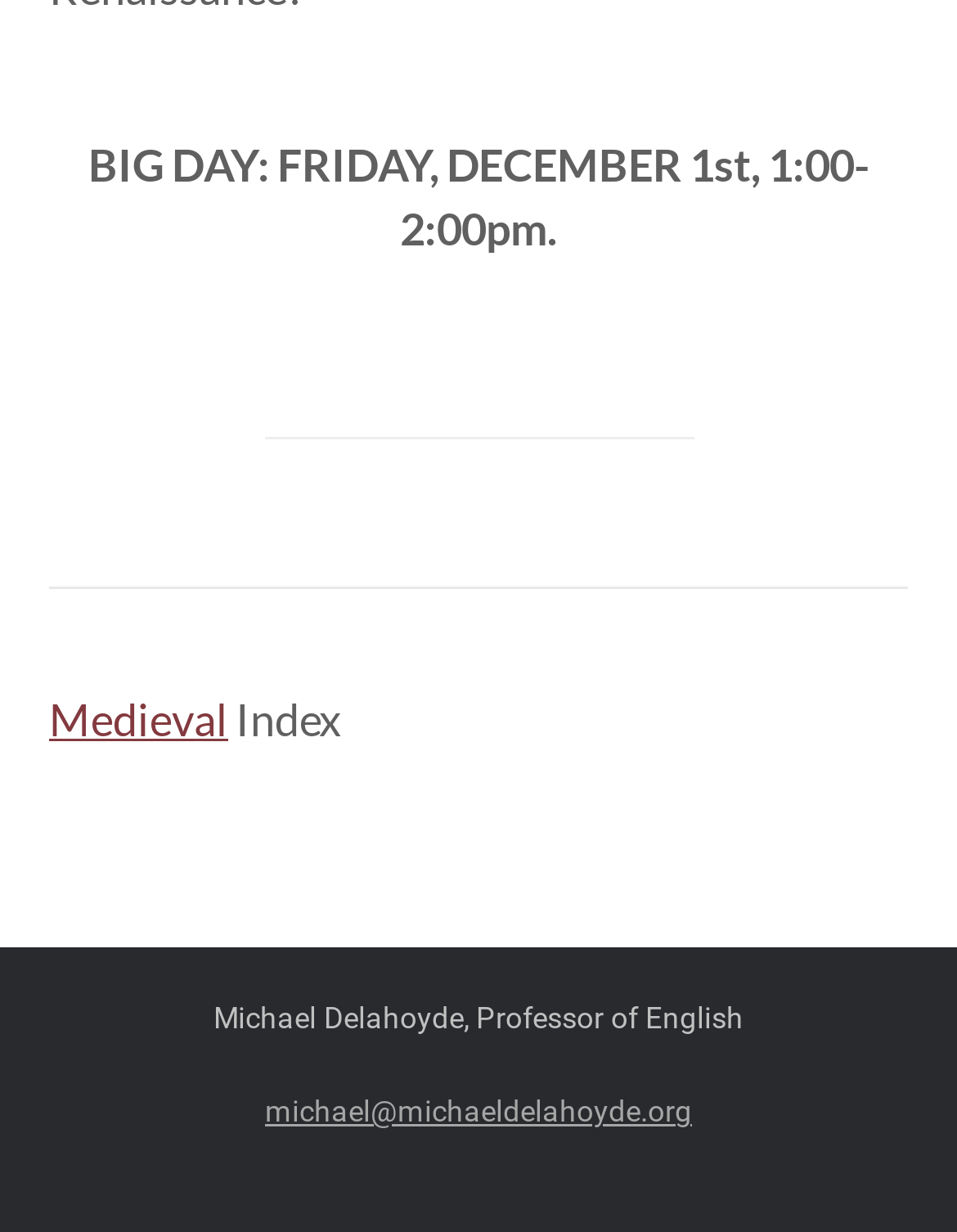Please find the bounding box for the UI component described as follows: "Medieval".

[0.051, 0.562, 0.238, 0.606]